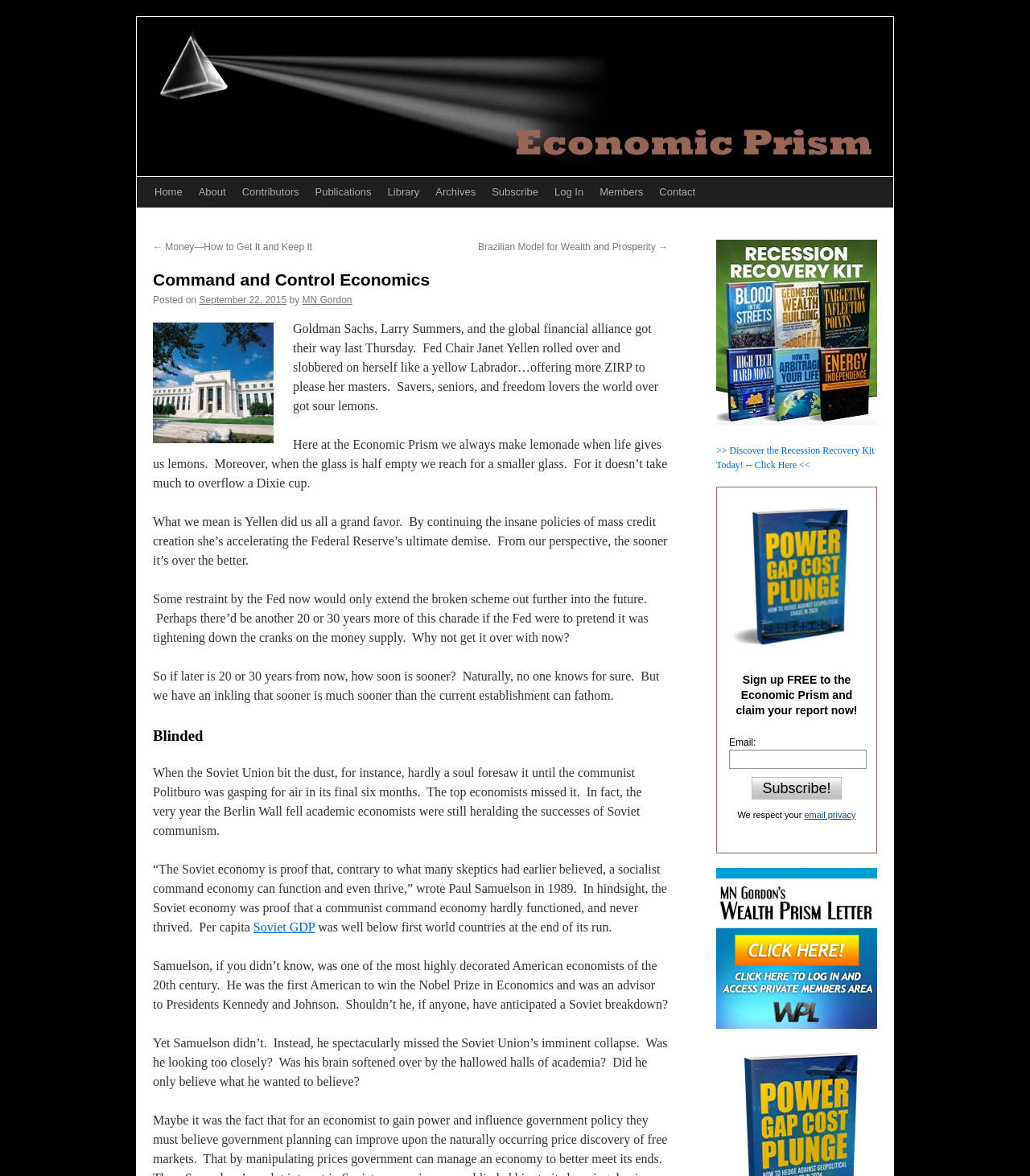Please find and generate the text of the main header of the webpage.

Command and Control Economics